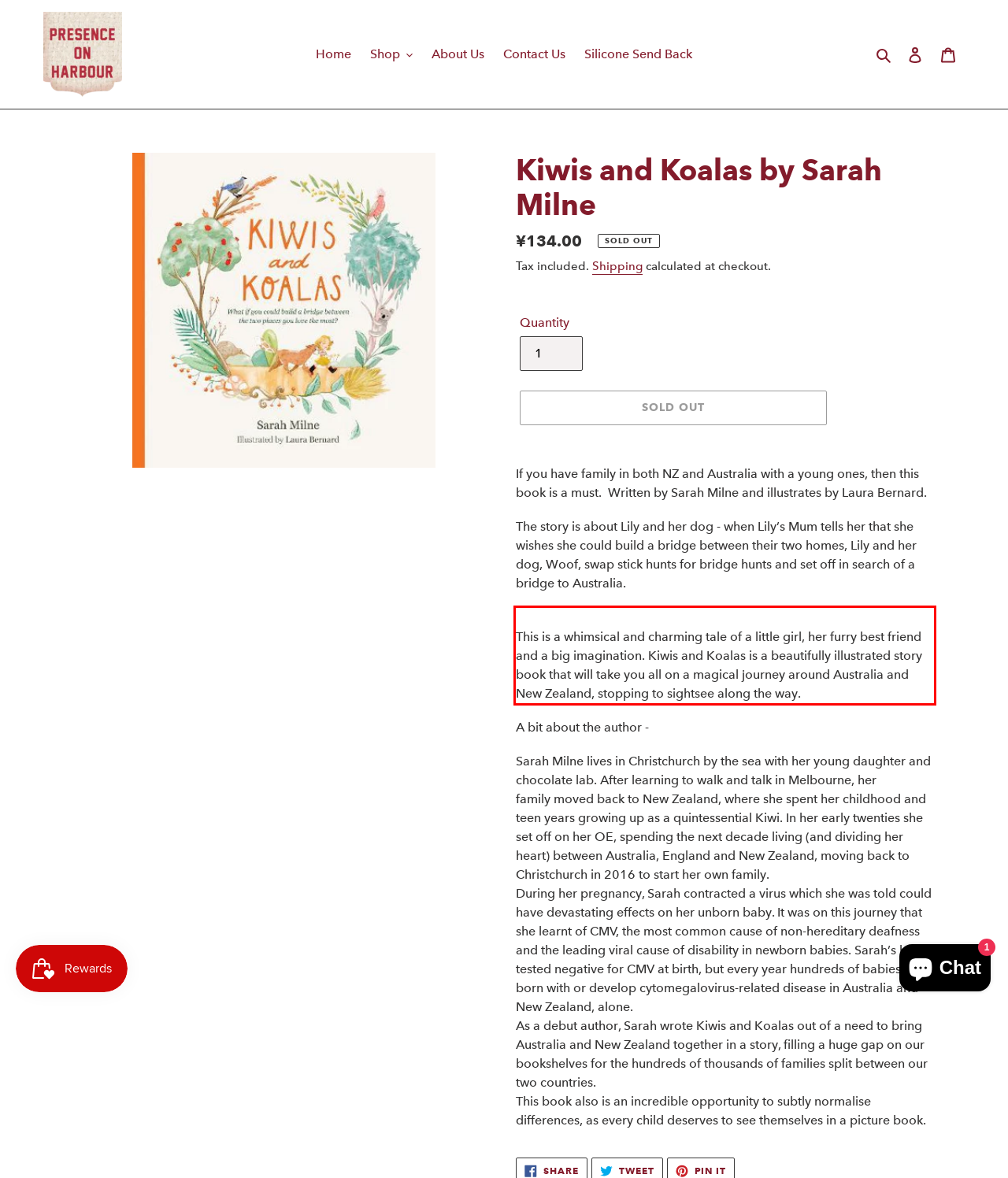View the screenshot of the webpage and identify the UI element surrounded by a red bounding box. Extract the text contained within this red bounding box.

This is a whimsical and charming tale of a little girl, her furry best friend and a big imagination. Kiwis and Koalas is a beautifully illustrated story book that will take you all on a magical journey around Australia and New Zealand, stopping to sightsee along the way.